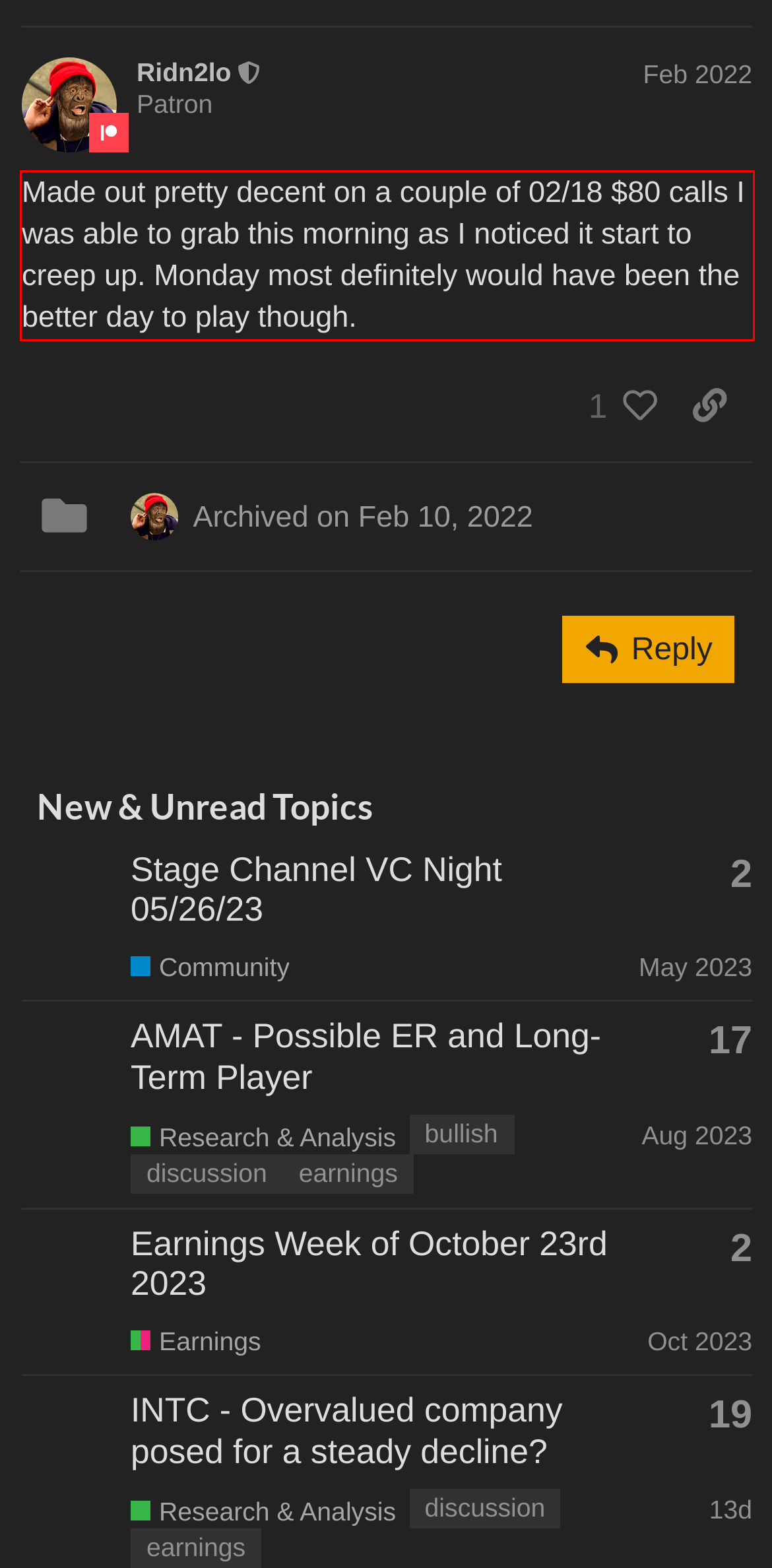In the given screenshot, locate the red bounding box and extract the text content from within it.

Made out pretty decent on a couple of 02/18 $80 calls I was able to grab this morning as I noticed it start to creep up. Monday most definitely would have been the better day to play though.